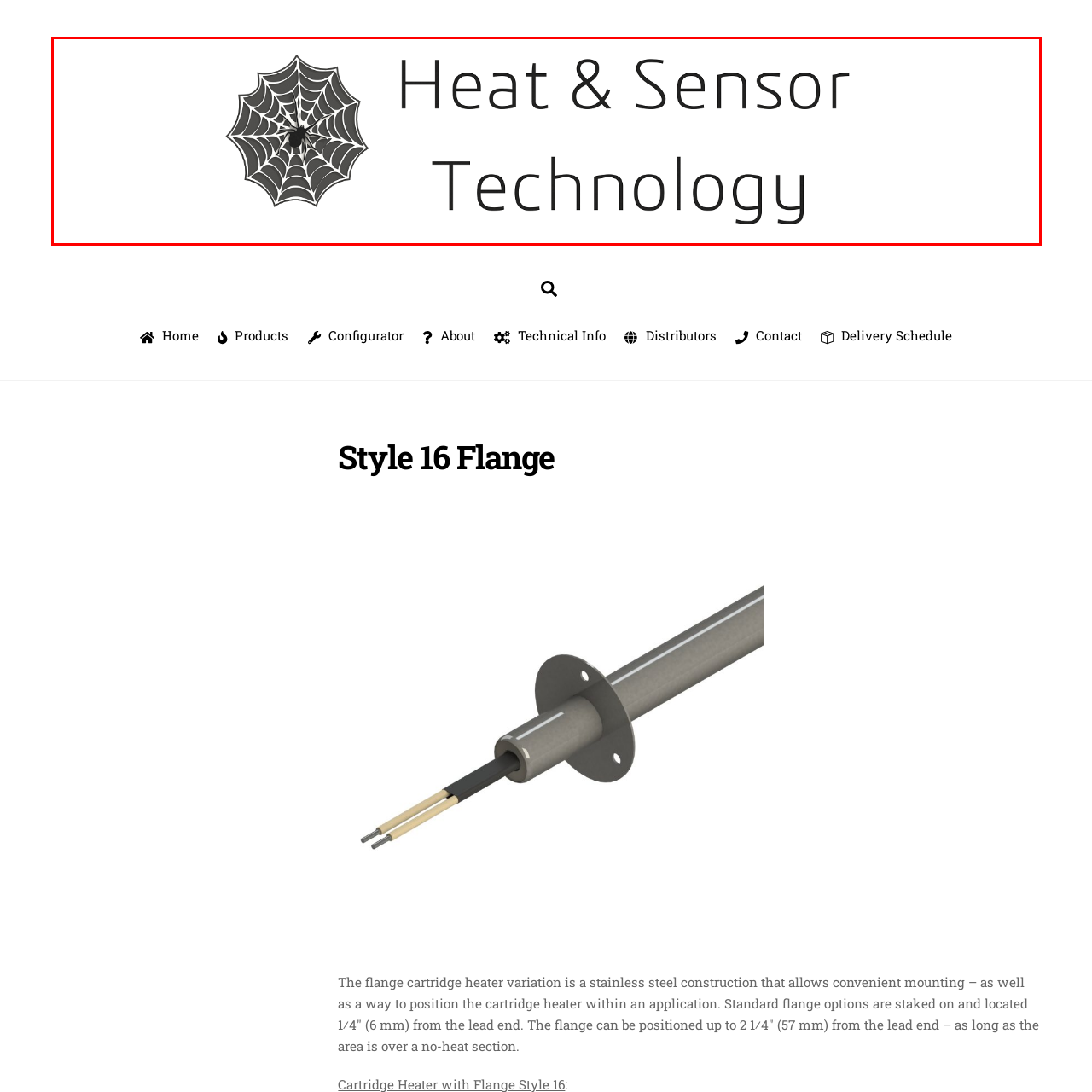Generate a detailed description of the content found inside the red-outlined section of the image.

The image visually represents the theme of "Heat & Sensor Technology," featuring an intricately designed spider web motif alongside sleek and modern typography. The web, emblematic of connectivity and intricate systems, underscores the technological focus. The text “Heat & Sensor Technology” is boldly displayed, emphasizing the significance of the field in relation to precision and control in various applications. This combination of imagery and wording effectively captures the essence of innovation and efficiency in heat management and sensor solutions, making it an engaging and informative visual element for audiences interested in advanced technological concepts.